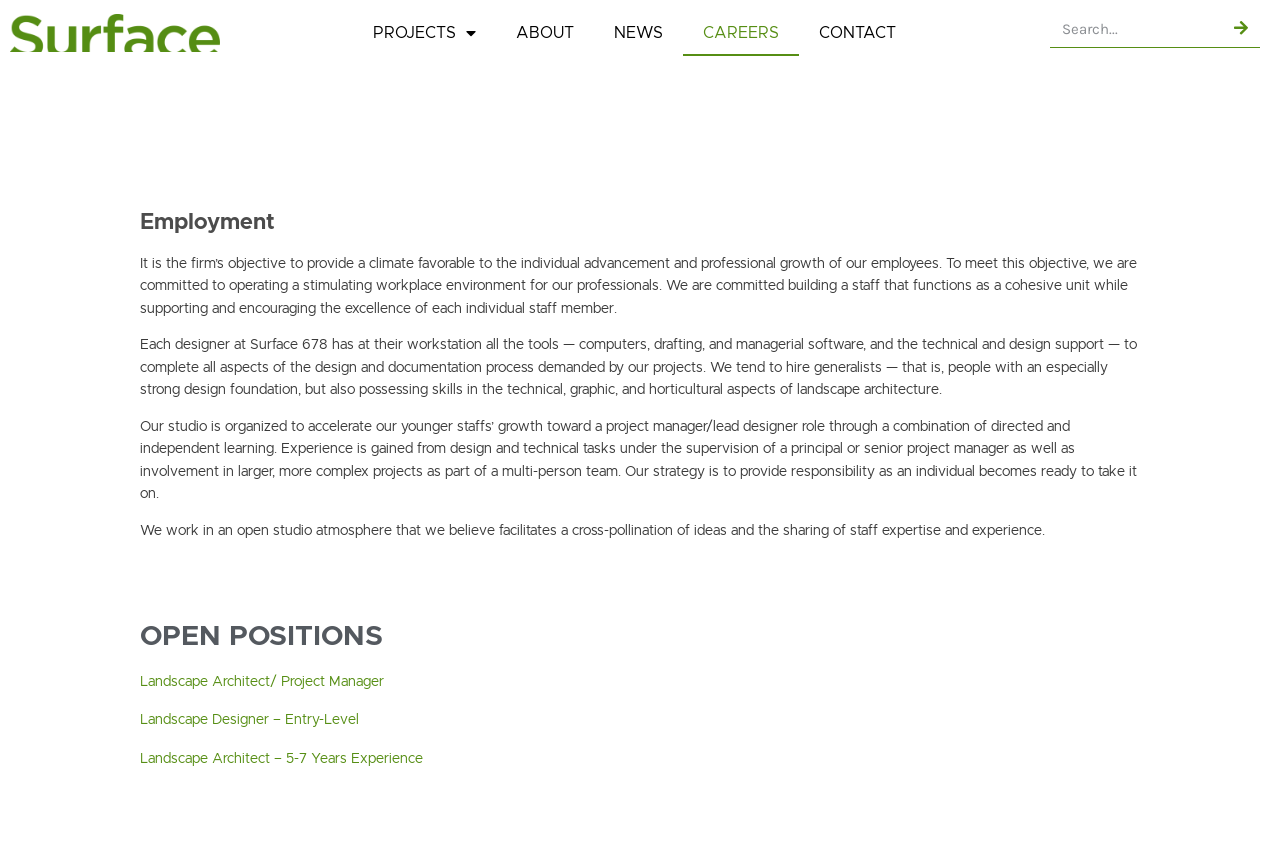Please identify the bounding box coordinates of the element's region that should be clicked to execute the following instruction: "View OPEN POSITIONS". The bounding box coordinates must be four float numbers between 0 and 1, i.e., [left, top, right, bottom].

[0.109, 0.731, 0.891, 0.771]